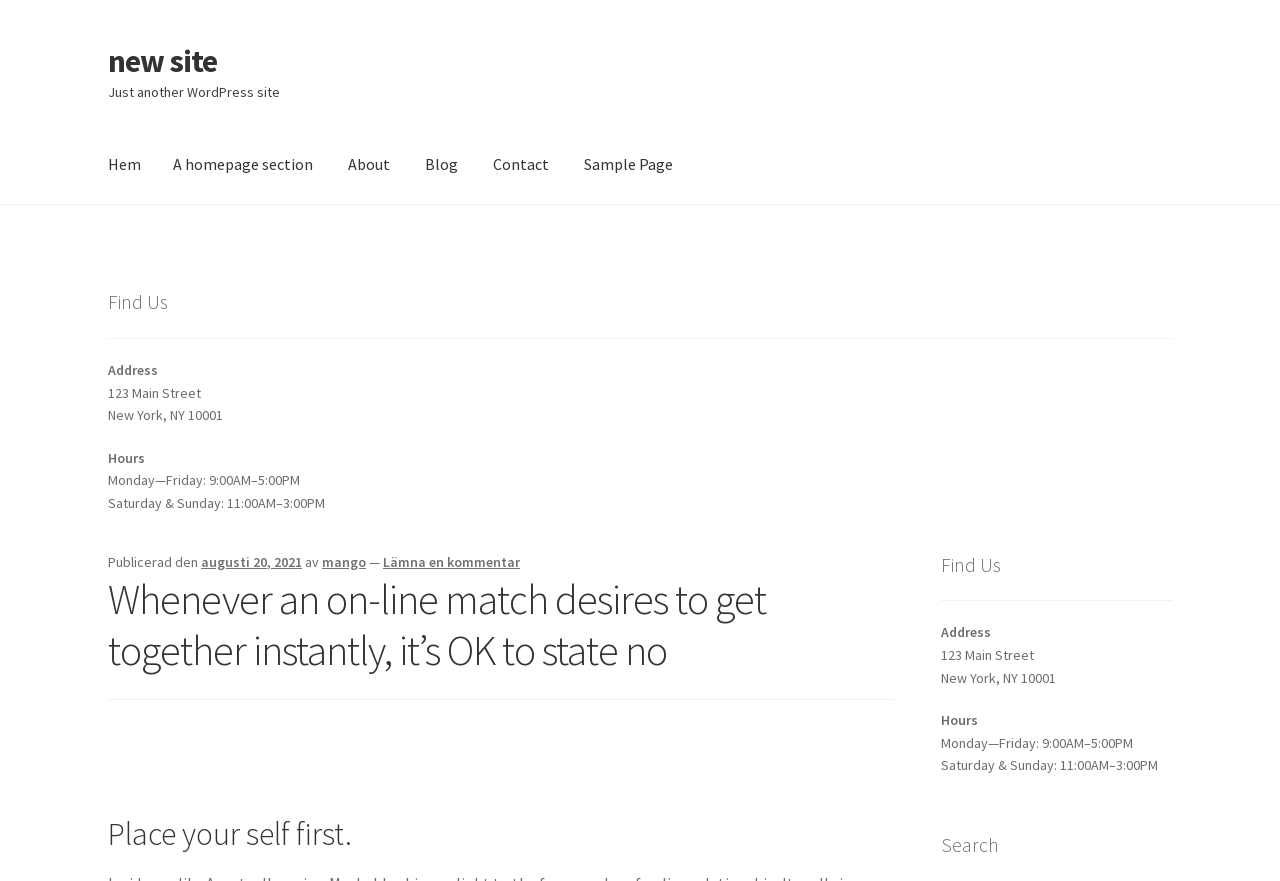Provide a single word or phrase answer to the question: 
What is the name of the street?

123 Main Street